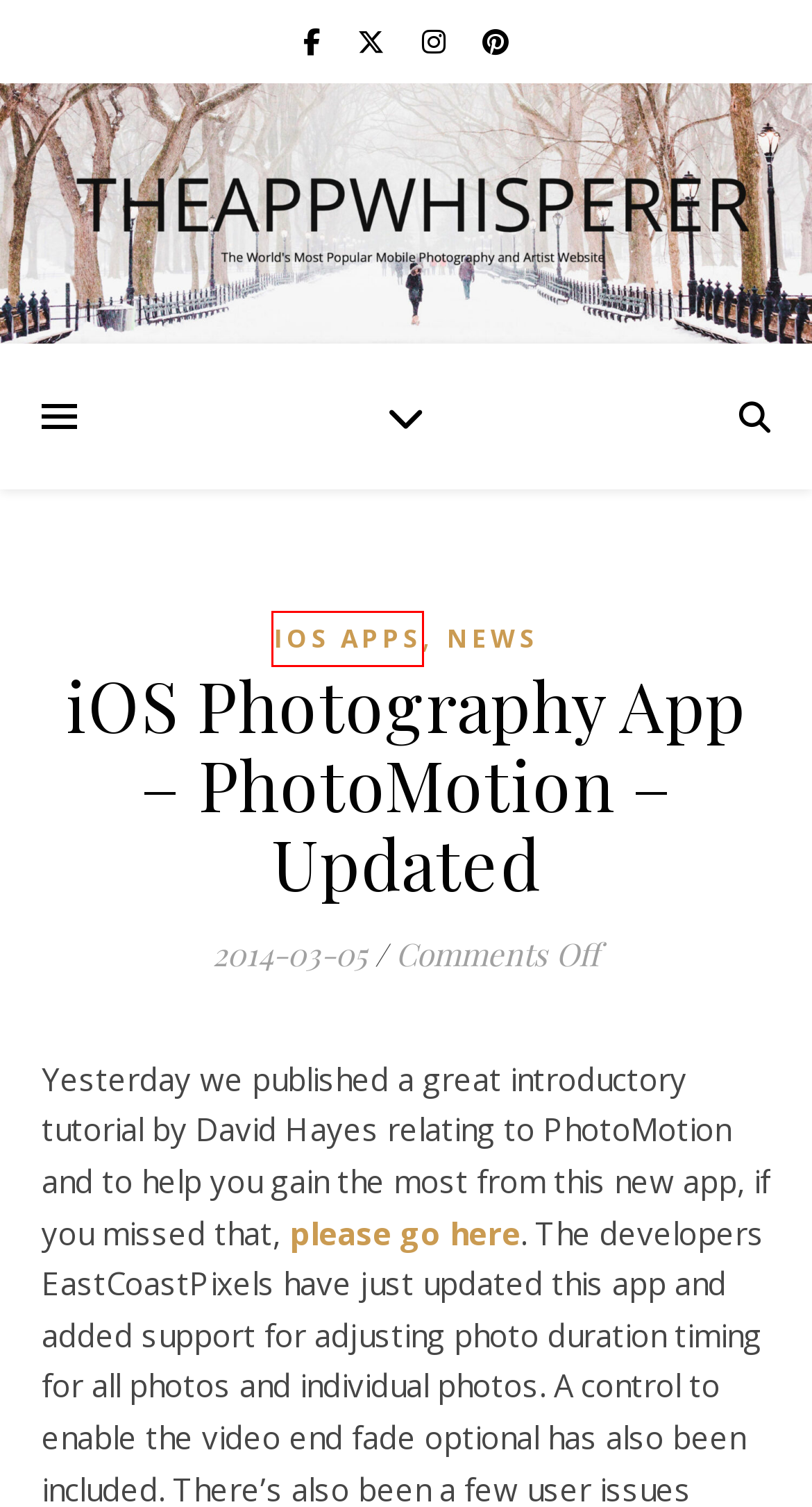You are presented with a screenshot of a webpage containing a red bounding box around an element. Determine which webpage description best describes the new webpage after clicking on the highlighted element. Here are the candidates:
A. App Art School Archives -
B. east coast pixels Archives -
C. News Archives -
D. Joanne Carter, Author at
E. theappwhisperer Archives -
F. iOS Apps Archives -
G. -
H. Contact Us Archives -

F